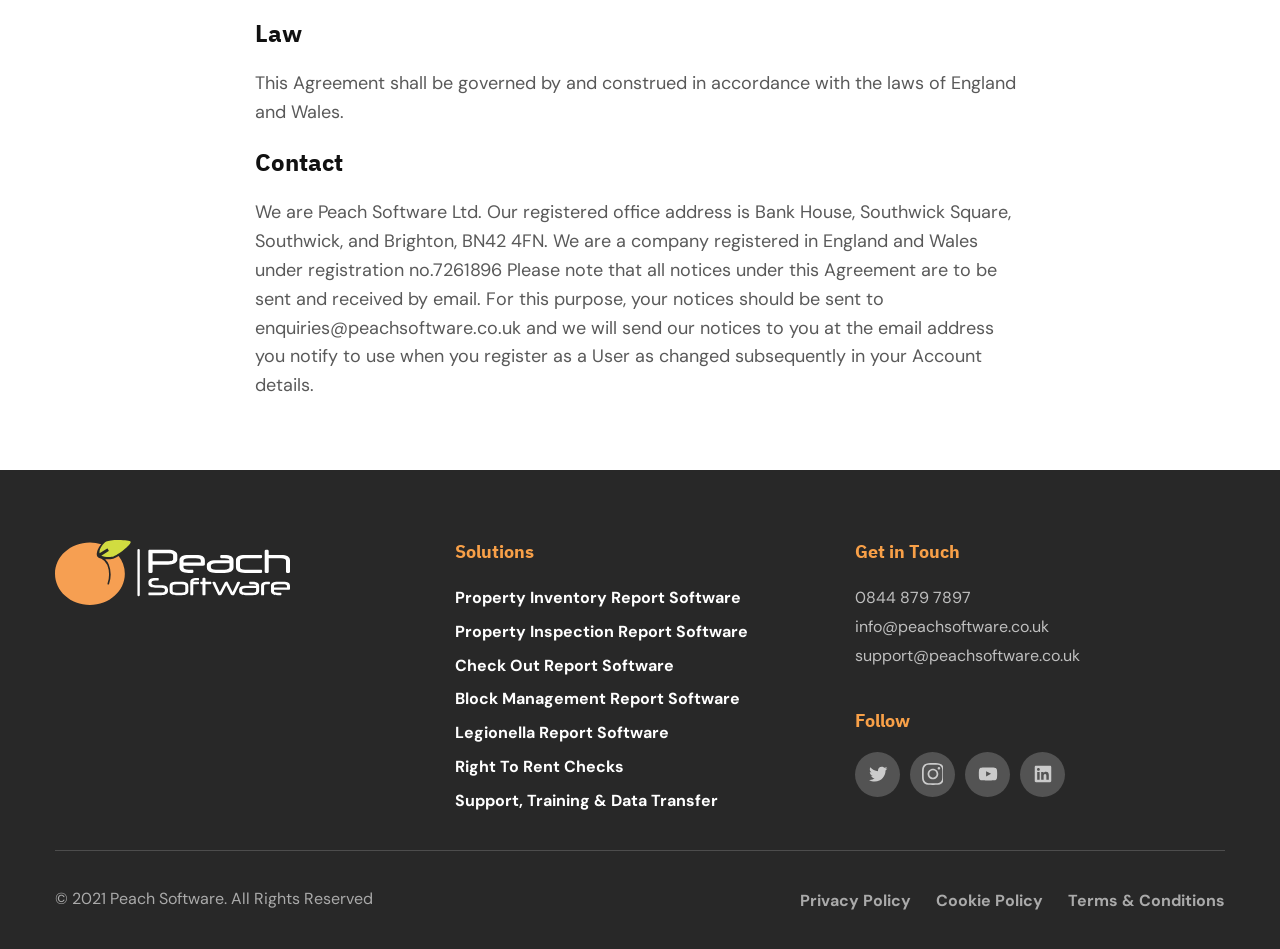Given the description of the UI element: "Zeno Rocha", predict the bounding box coordinates in the form of [left, top, right, bottom], with each value being a float between 0 and 1.

None